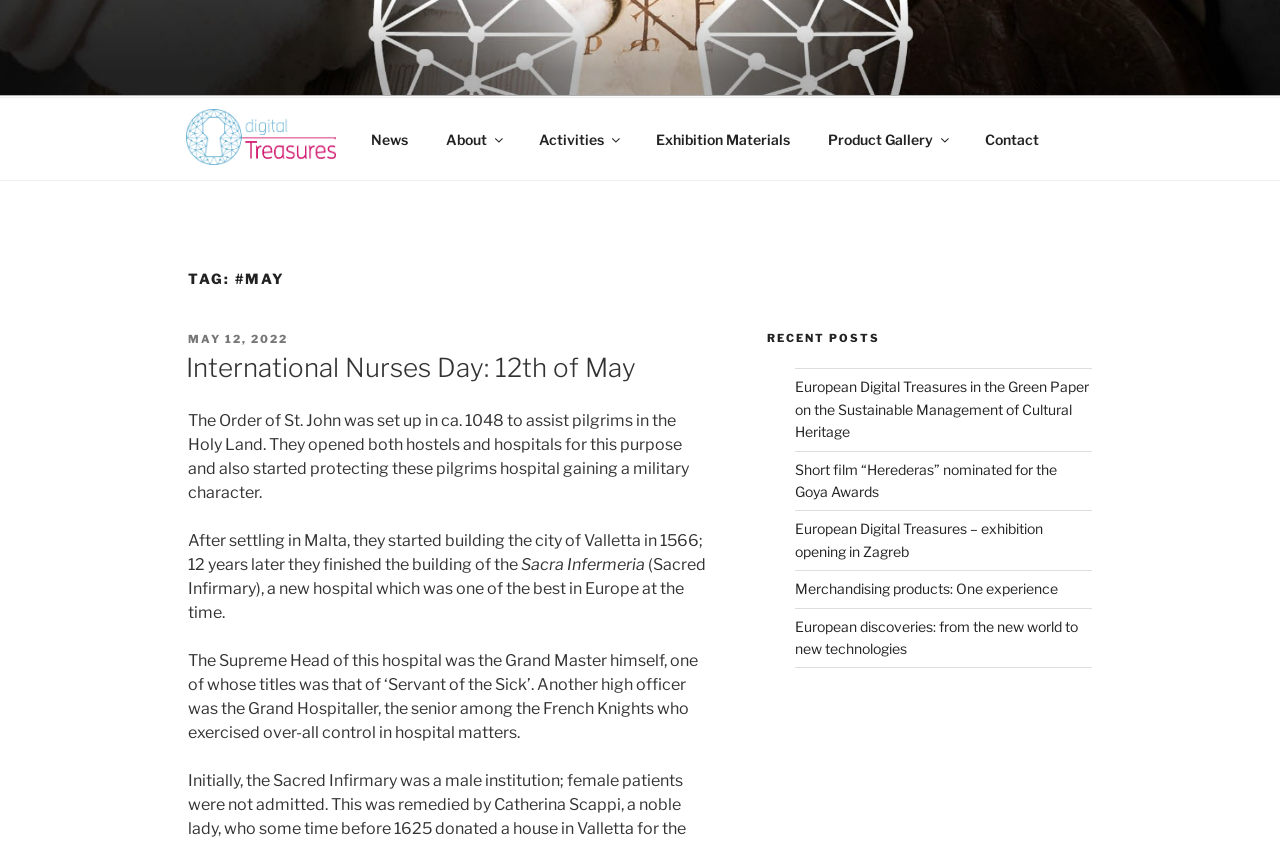Could you determine the bounding box coordinates of the clickable element to complete the instruction: "Click on the 'DIGITAL TREASURES' link"? Provide the coordinates as four float numbers between 0 and 1, i.e., [left, top, right, bottom].

[0.147, 0.057, 0.486, 0.109]